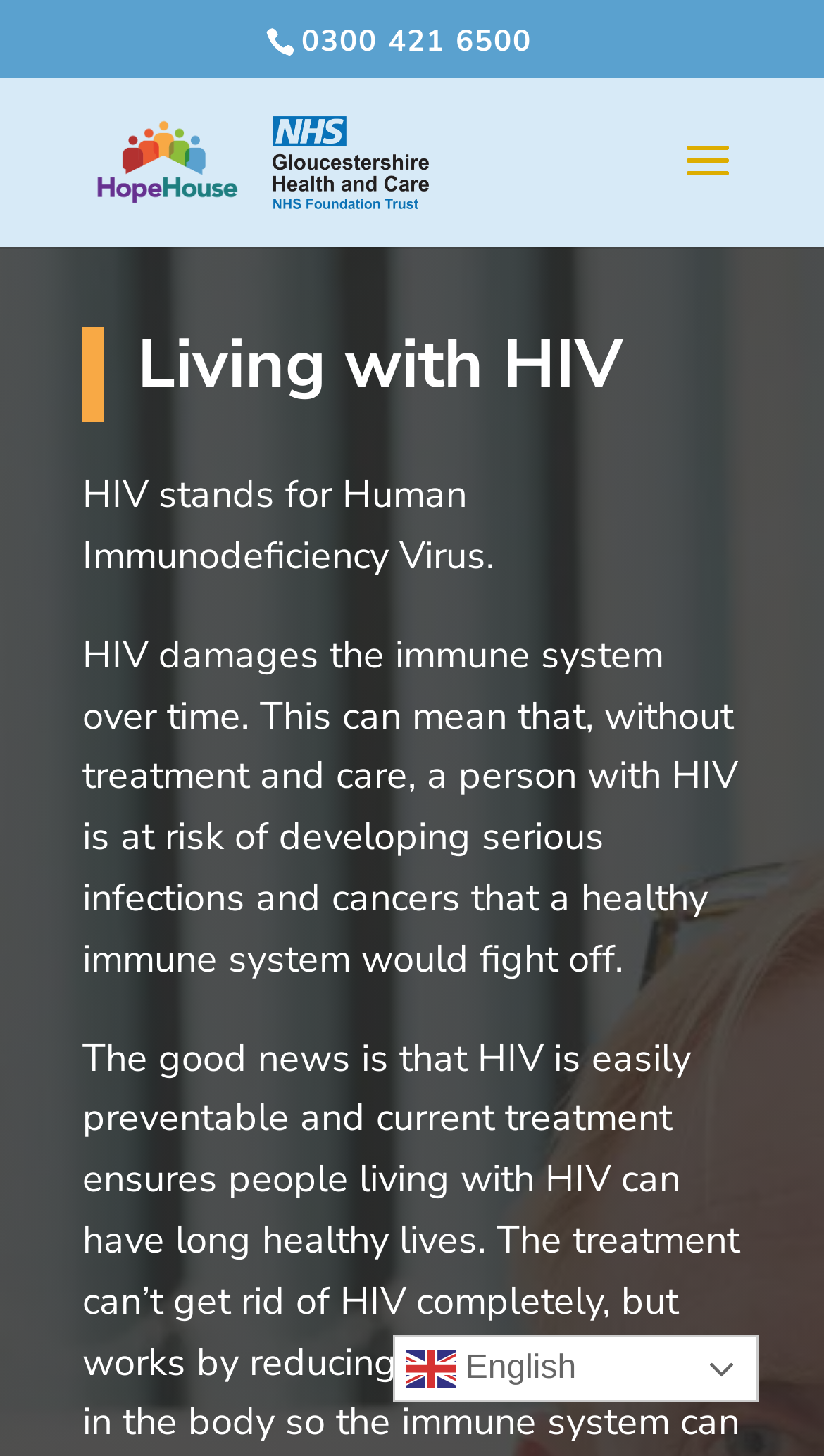Please identify the webpage's heading and generate its text content.

Living with HIV